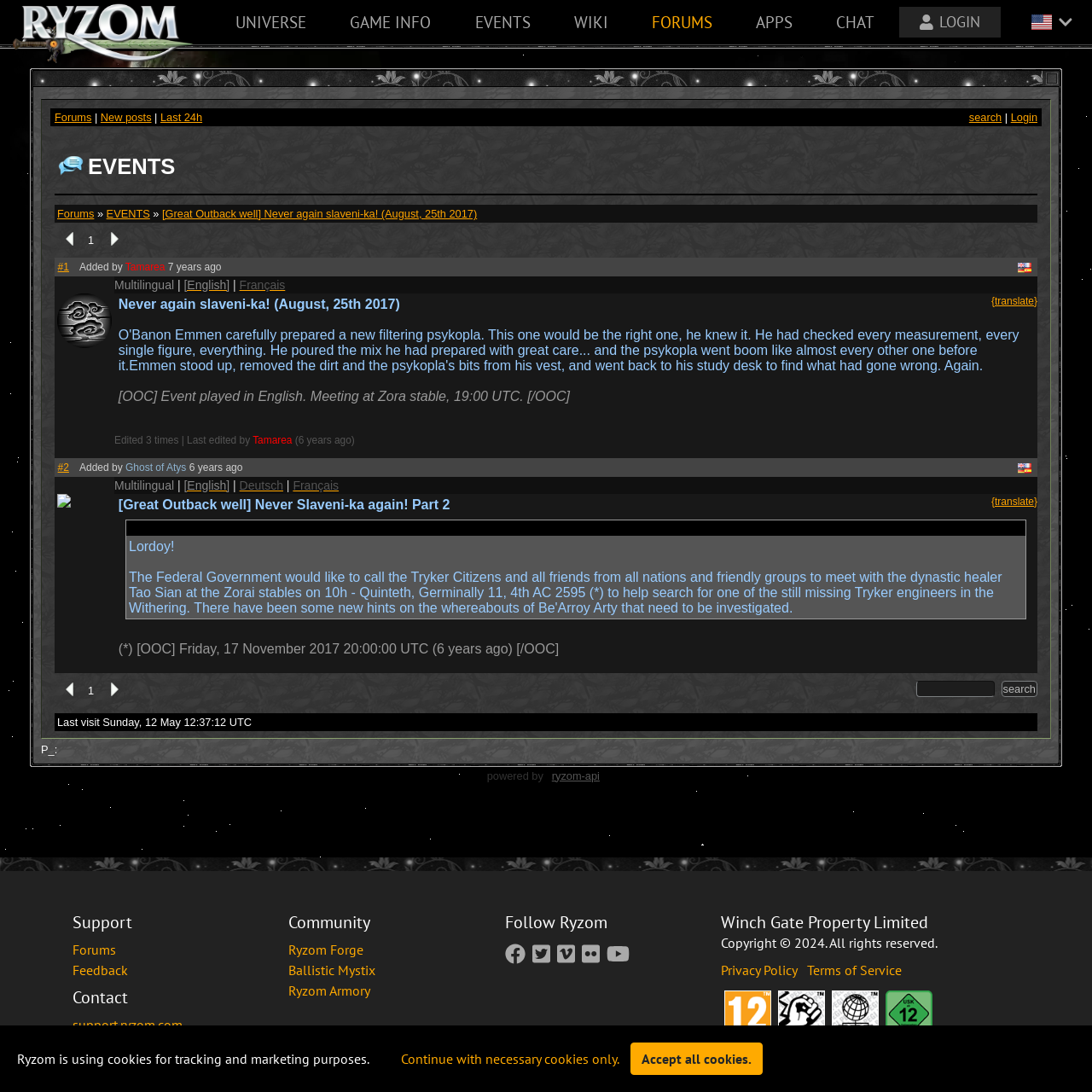Identify the bounding box coordinates of the section to be clicked to complete the task described by the following instruction: "Go to Simmons Bank home". The coordinates should be four float numbers between 0 and 1, formatted as [left, top, right, bottom].

None